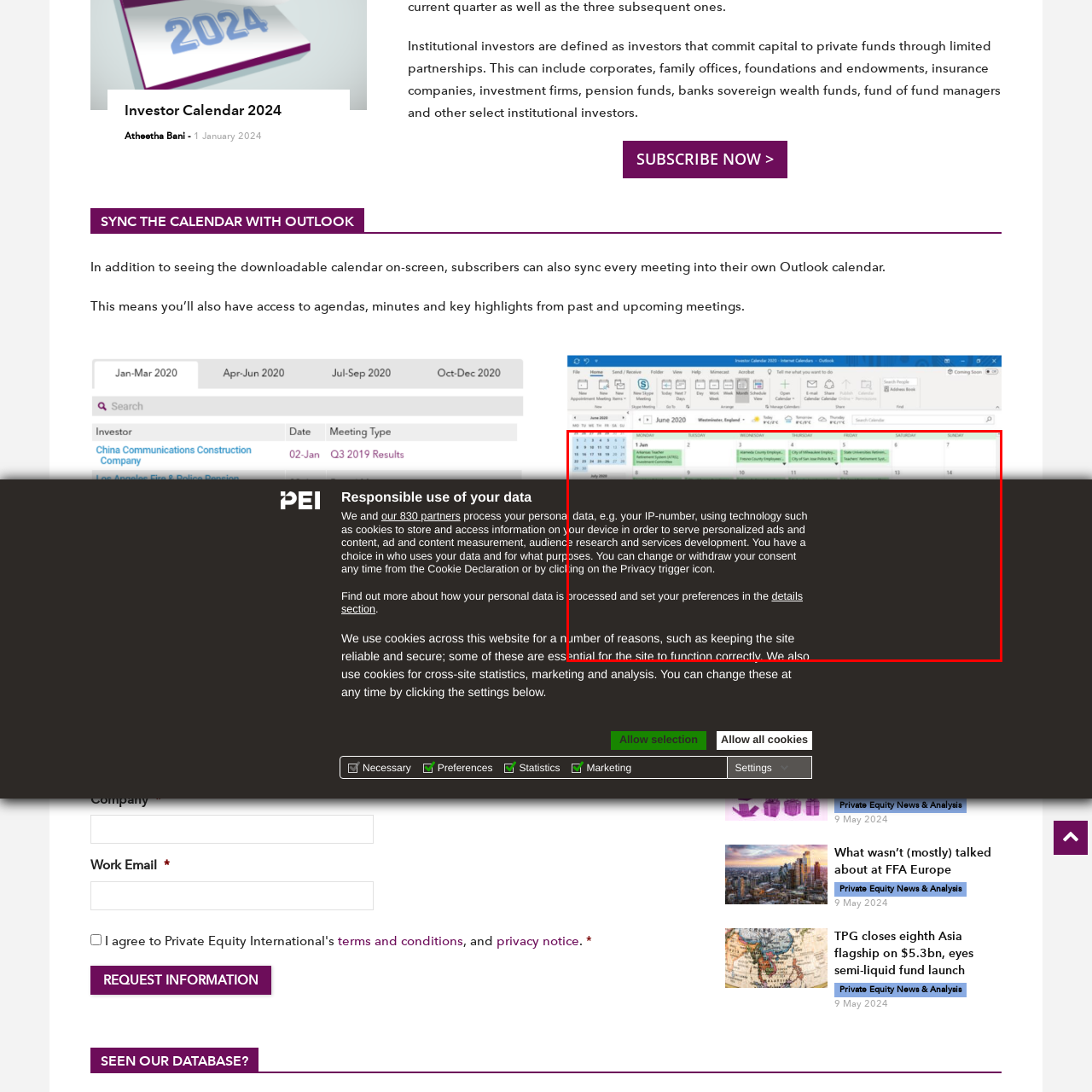Look at the section of the image marked by the red box and offer an in-depth answer to the next question considering the visual cues: What is the purpose of the calendar?

The calendar is designed to allow users to easily track and organize upcoming events, as indicated by the various entries on each day. This suggests that the primary purpose of the calendar is to provide a visual representation of scheduled activities and important dates.